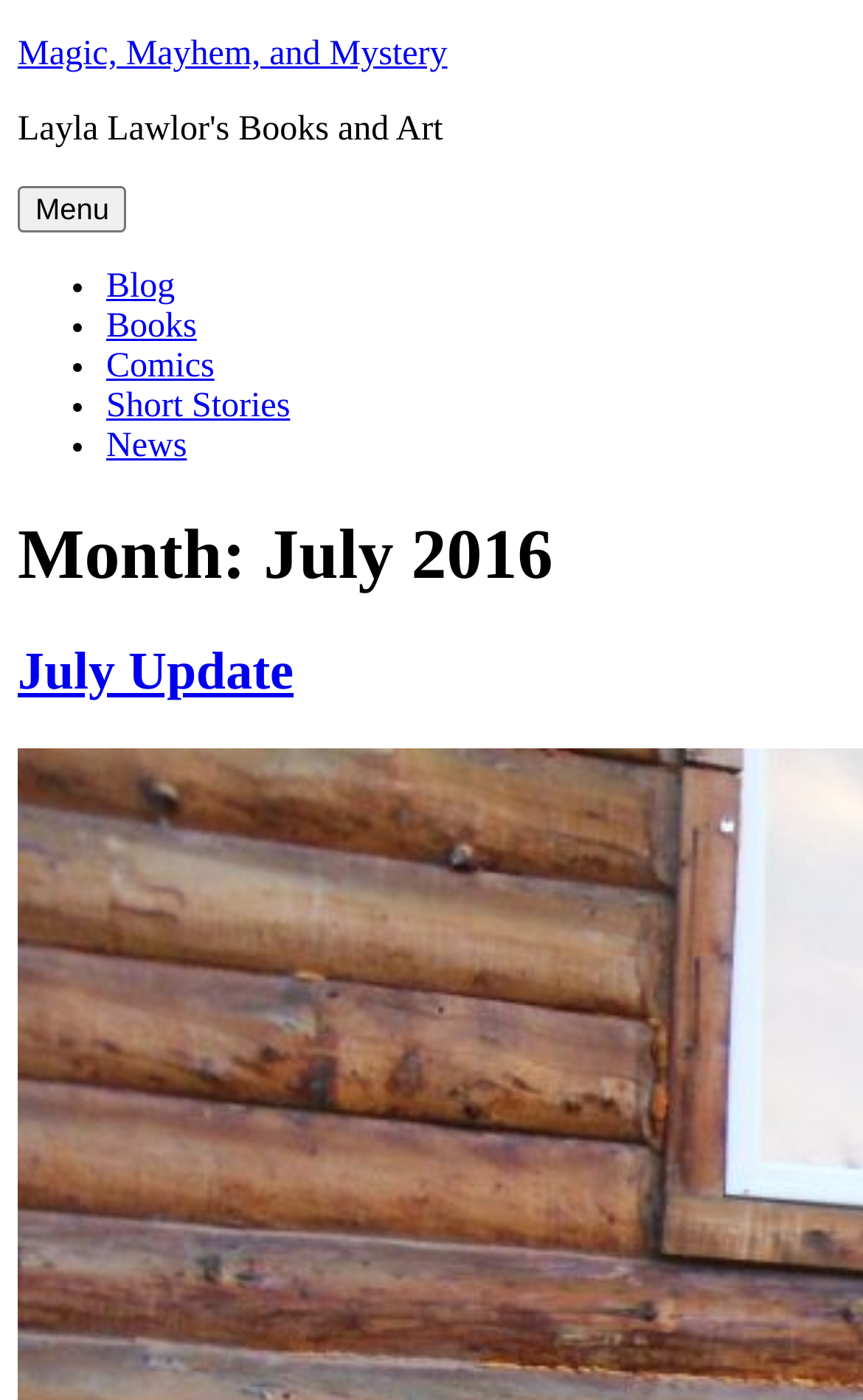Please find the bounding box coordinates for the clickable element needed to perform this instruction: "click menu".

[0.021, 0.133, 0.147, 0.166]